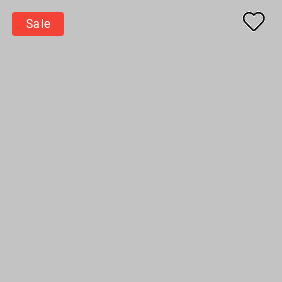From the details in the image, provide a thorough response to the question: What is the background color of the page?

The background is a neutral gray, which allows the 'Sale' button and heart icon to stand out, enhancing the visual appeal and drawing attention to the call-to-action elements on the page.